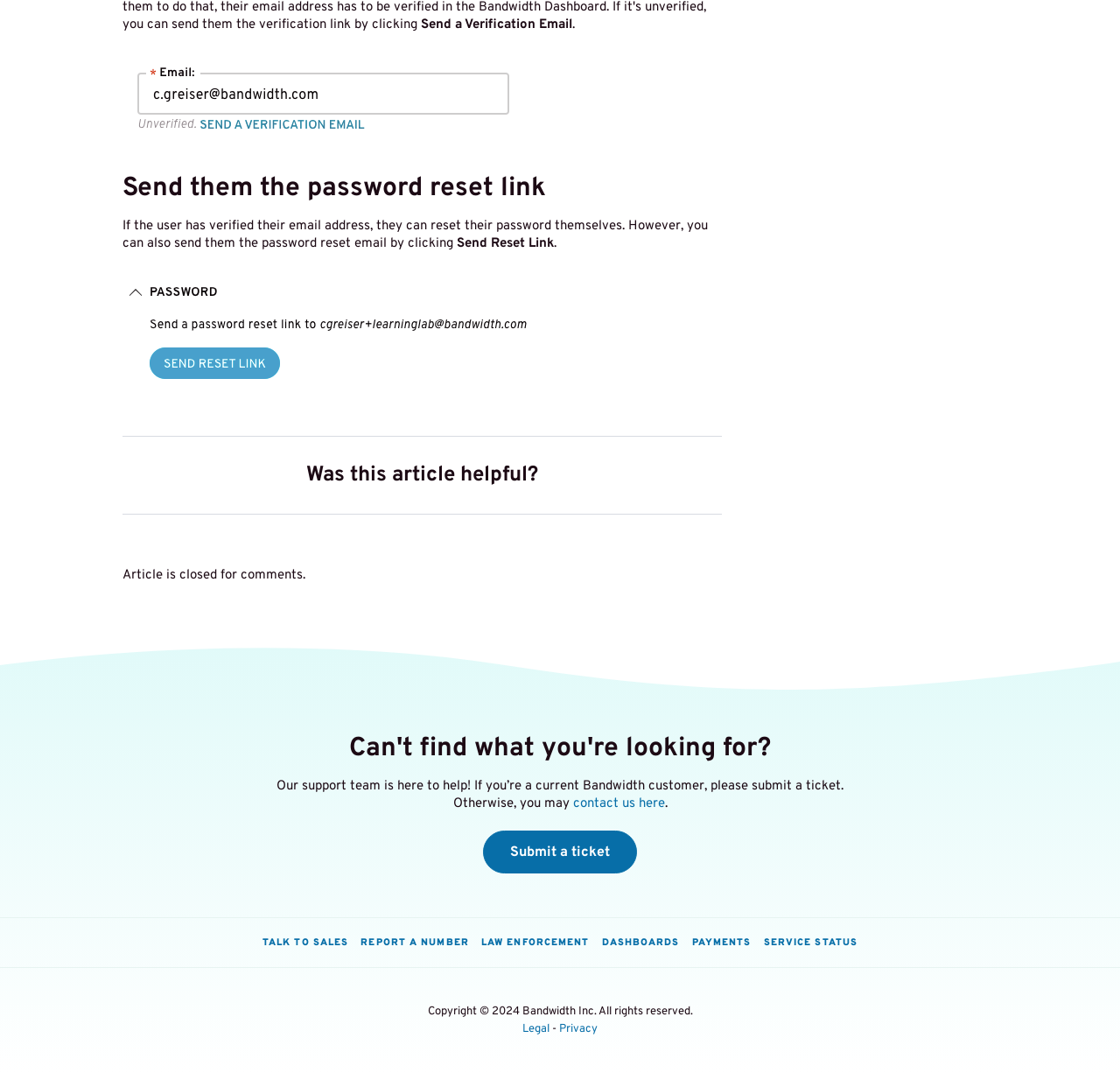Can you provide the bounding box coordinates for the element that should be clicked to implement the instruction: "Send a verification email"?

[0.109, 0.048, 0.465, 0.131]